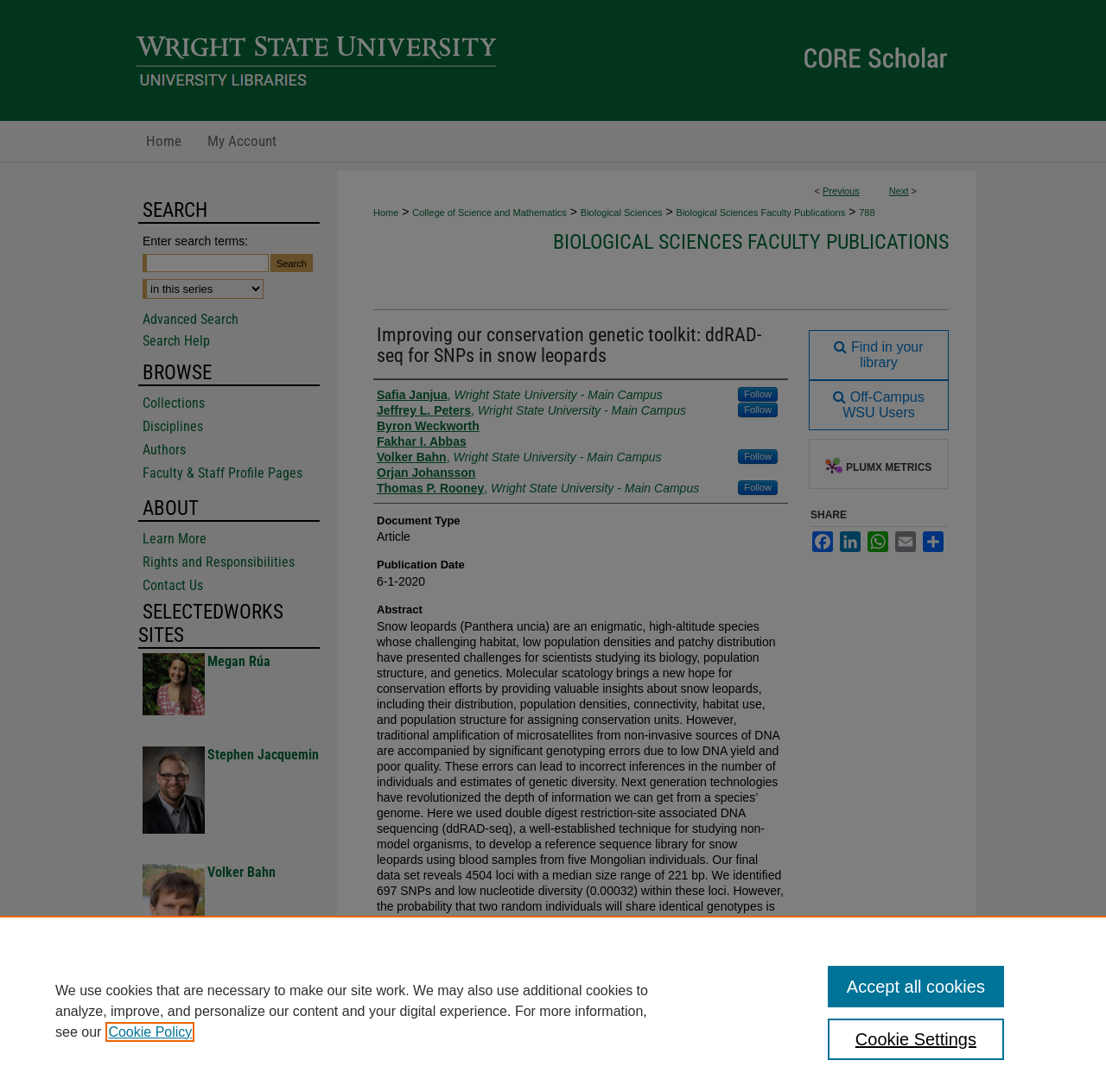Please specify the bounding box coordinates of the area that should be clicked to accomplish the following instruction: "Share on Facebook". The coordinates should consist of four float numbers between 0 and 1, i.e., [left, top, right, bottom].

[0.733, 0.486, 0.755, 0.505]